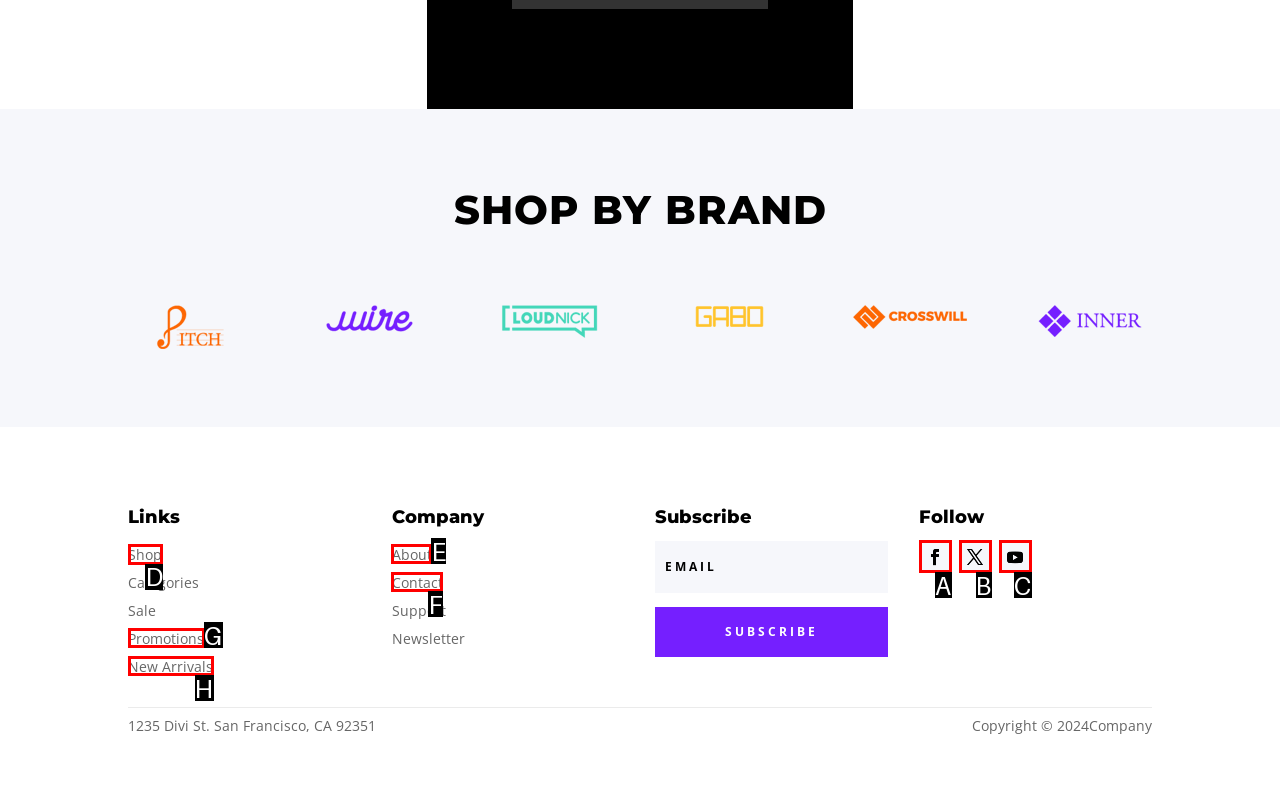Among the marked elements in the screenshot, which letter corresponds to the UI element needed for the task: Click on the 'Shop' link?

D